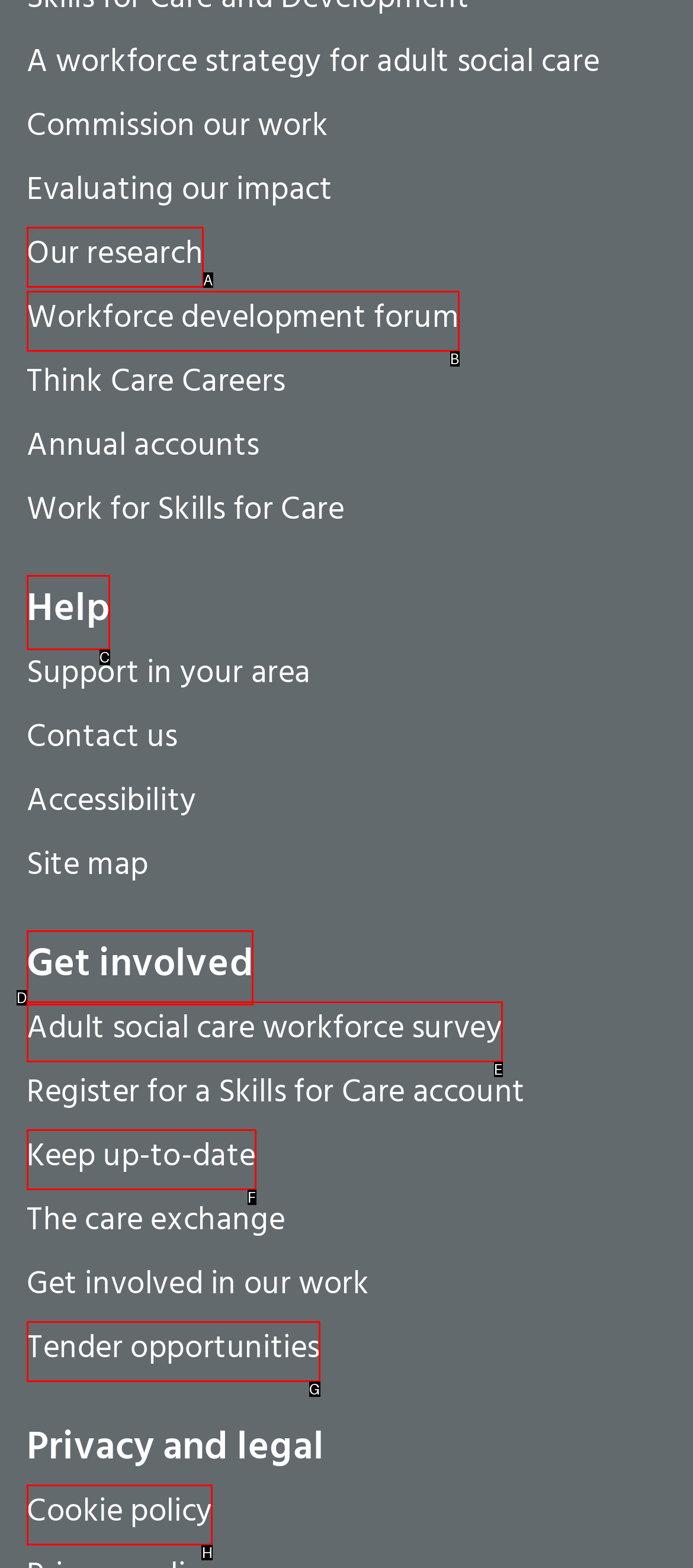Using the element description: Help, select the HTML element that matches best. Answer with the letter of your choice.

C